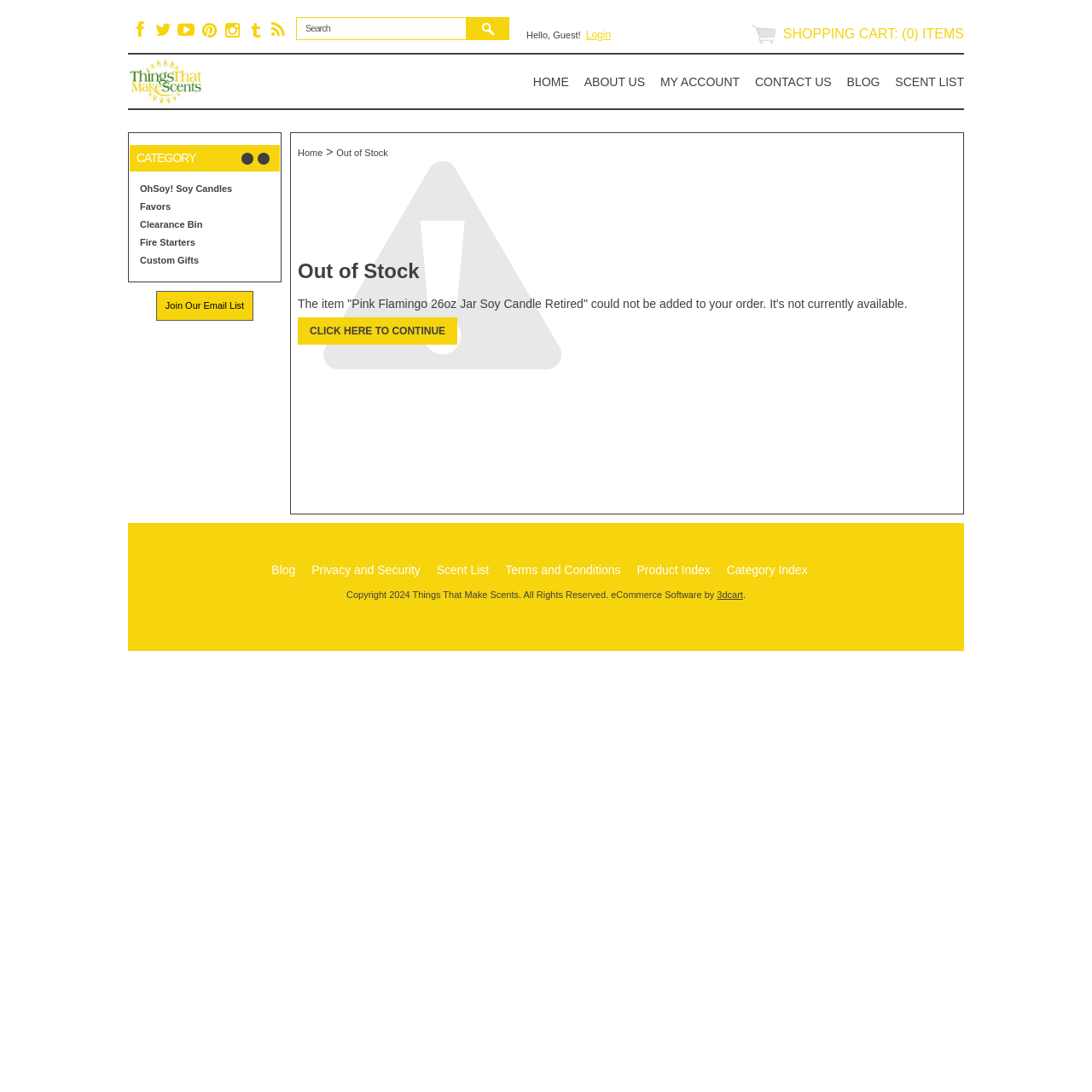Determine the bounding box coordinates of the clickable region to follow the instruction: "View the 'About' page".

None